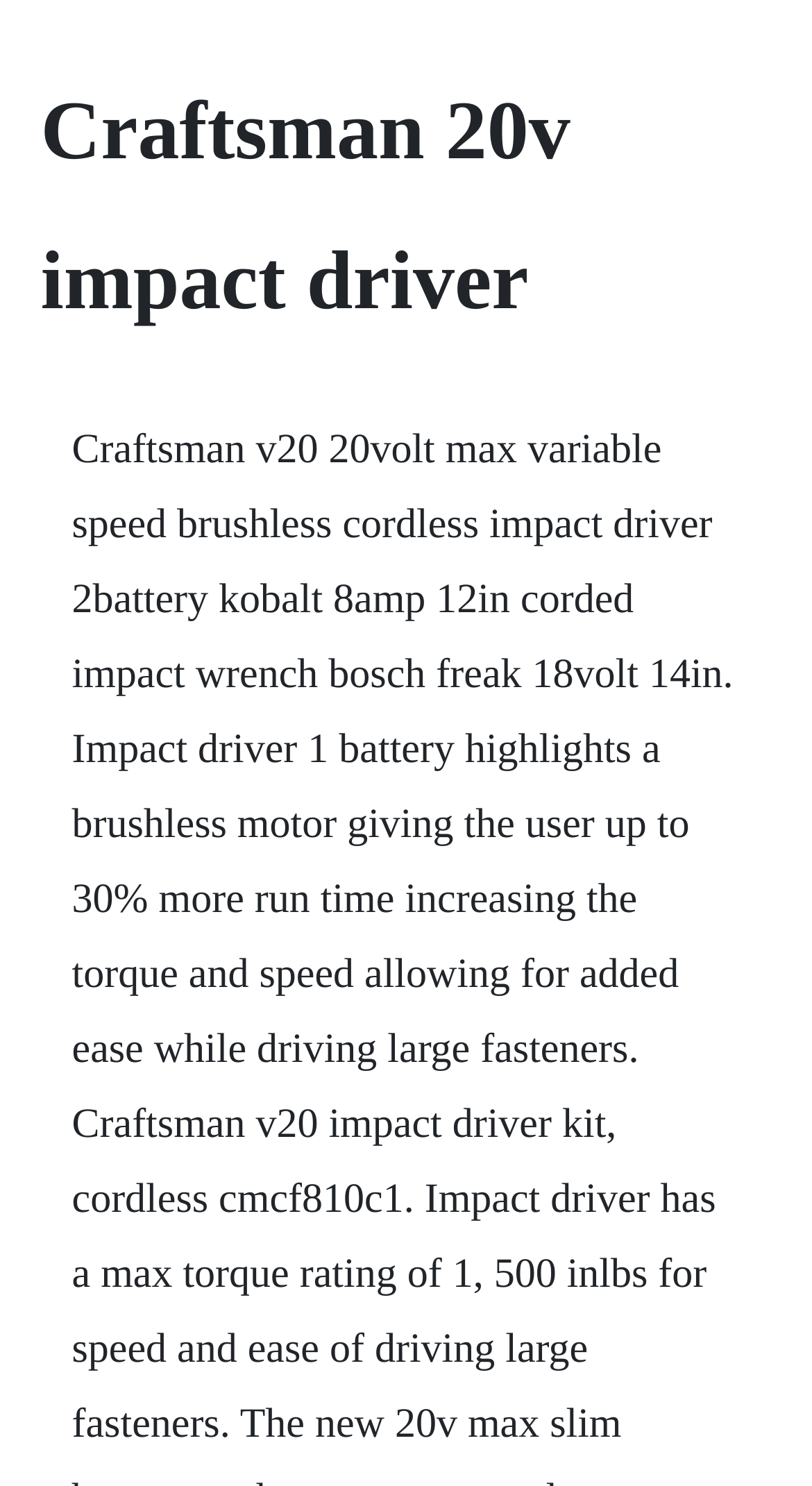Identify the webpage's primary heading and generate its text.

Craftsman 20v impact driver